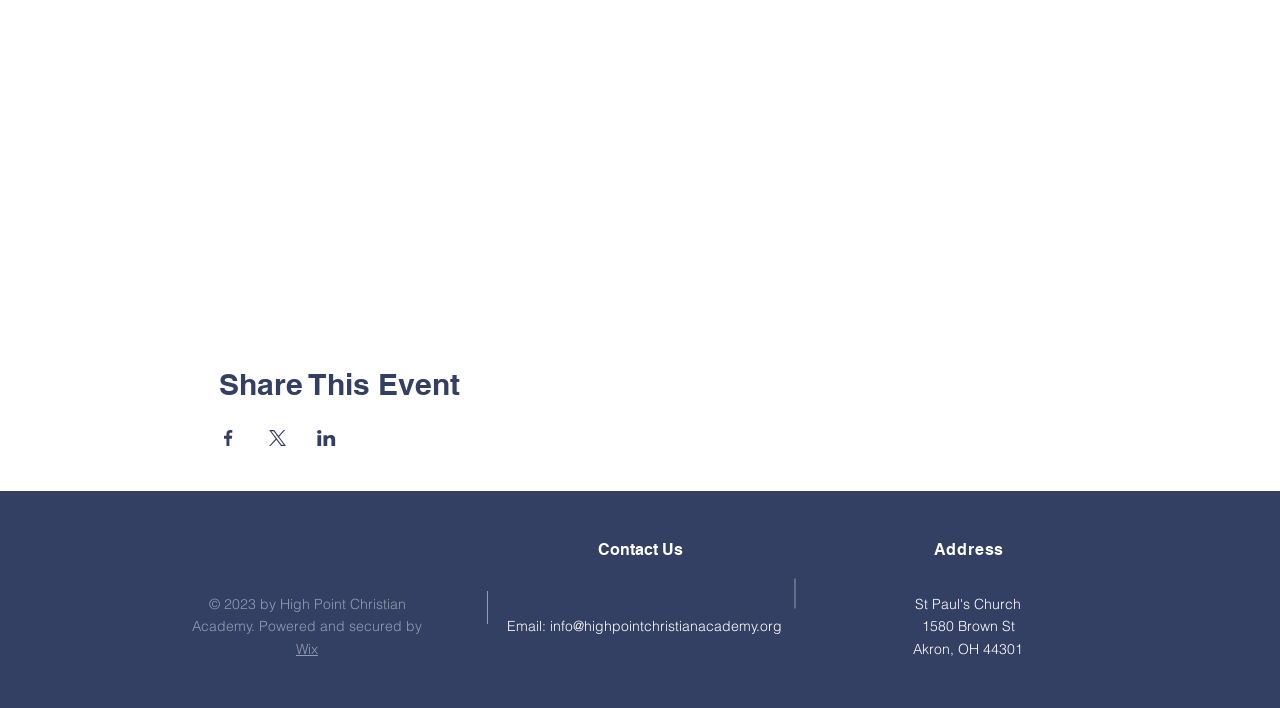Who is the owner of this website?
Using the visual information from the image, give a one-word or short-phrase answer.

High Point Christian Academy